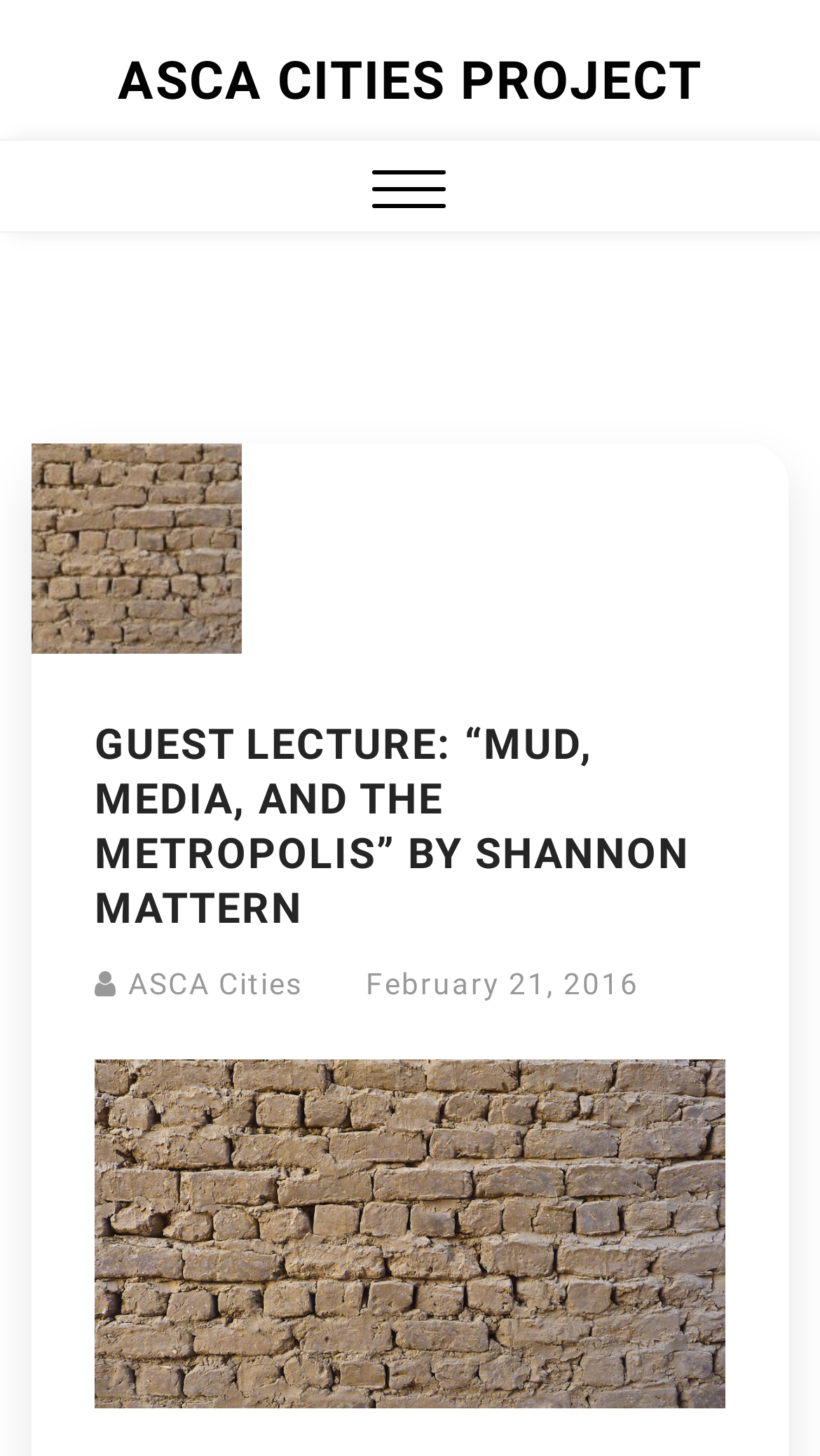What is the topic of the guest lecture?
Answer the question using a single word or phrase, according to the image.

Mud, Media, and the Metropolis